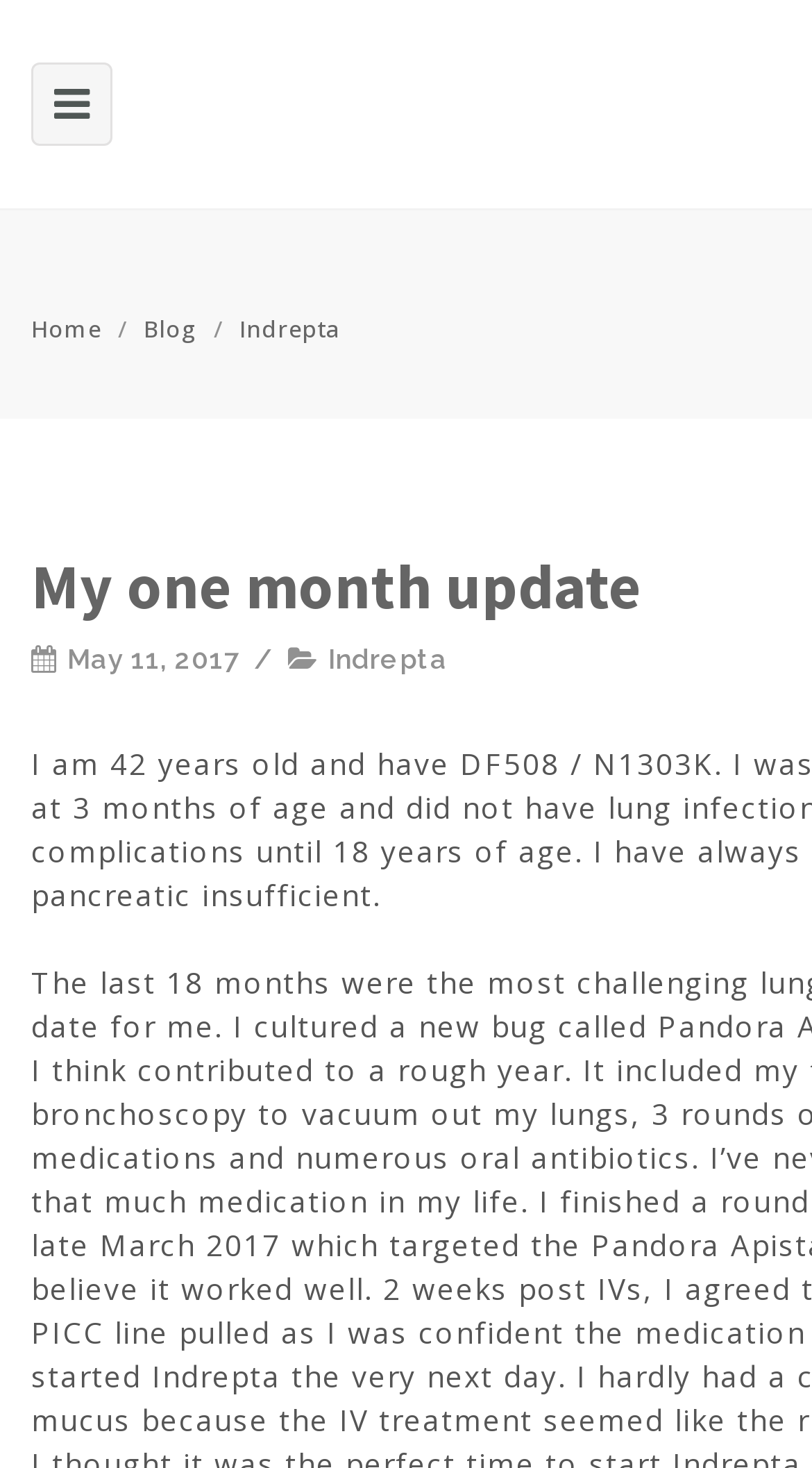Please determine the bounding box coordinates, formatted as (top-left x, top-left y, bottom-right x, bottom-right y), with all values as floating point numbers between 0 and 1. Identify the bounding box of the region described as: Info@TopperLimo.com

None